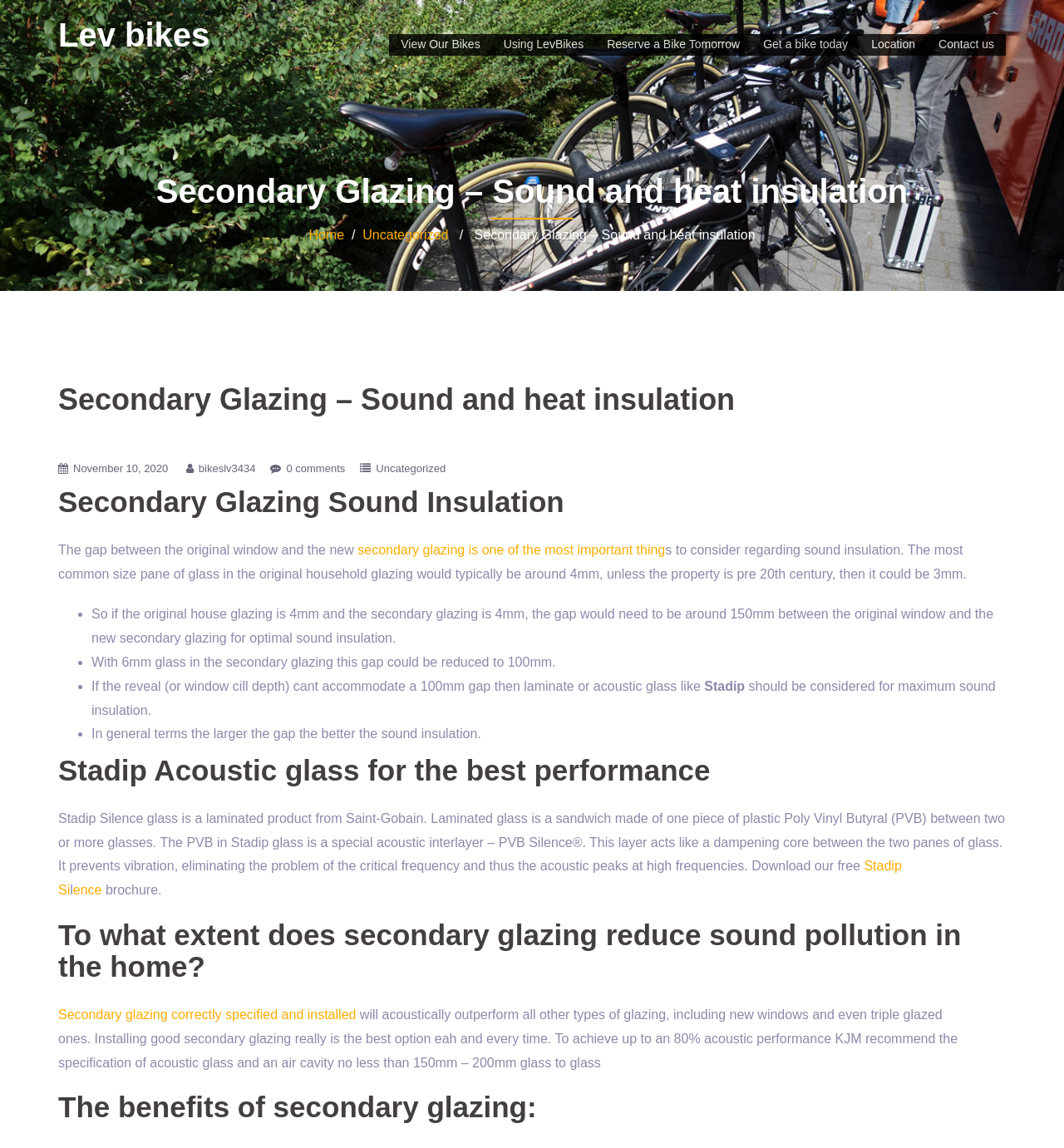Please identify the coordinates of the bounding box that should be clicked to fulfill this instruction: "Follow us on social media".

None